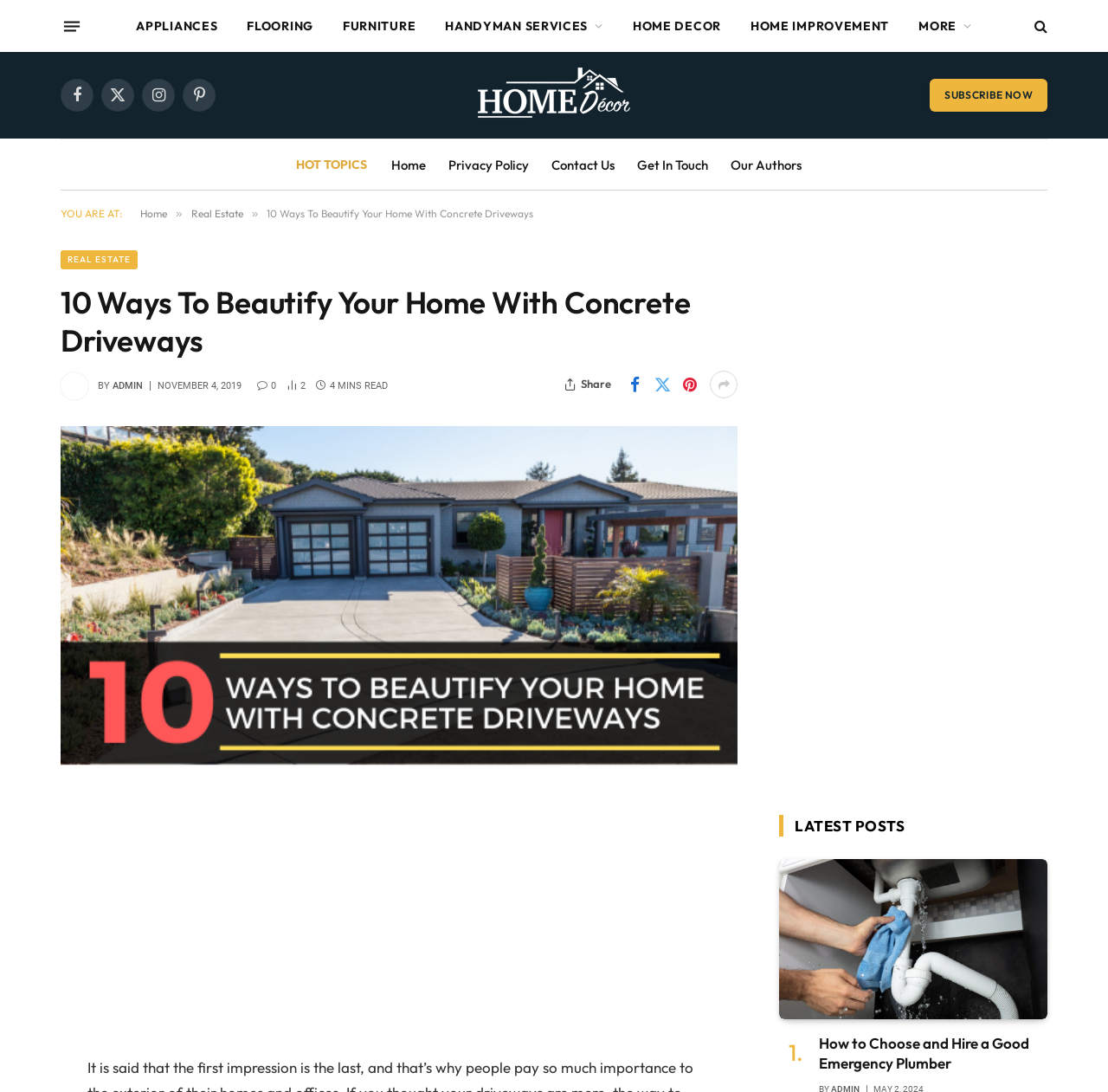Provide a one-word or short-phrase answer to the question:
What is the author of this article?

ADMIN